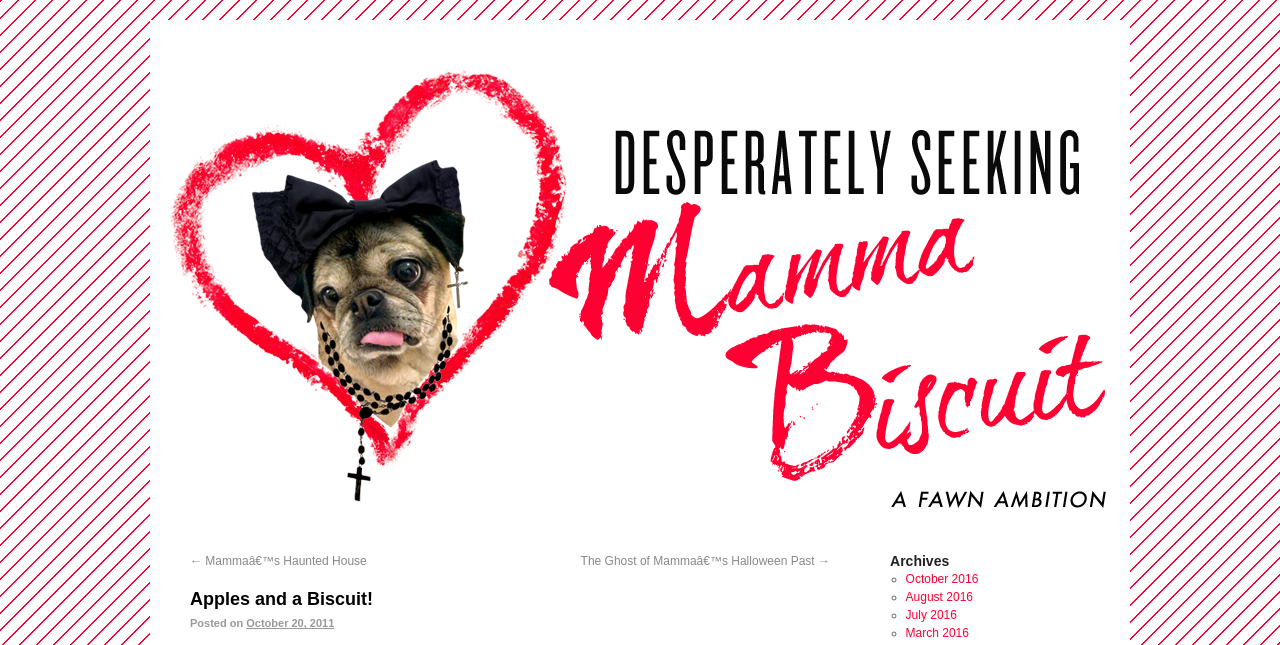What is the title of the current blog post?
Refer to the image and provide a one-word or short phrase answer.

Apples and a Biscuit!